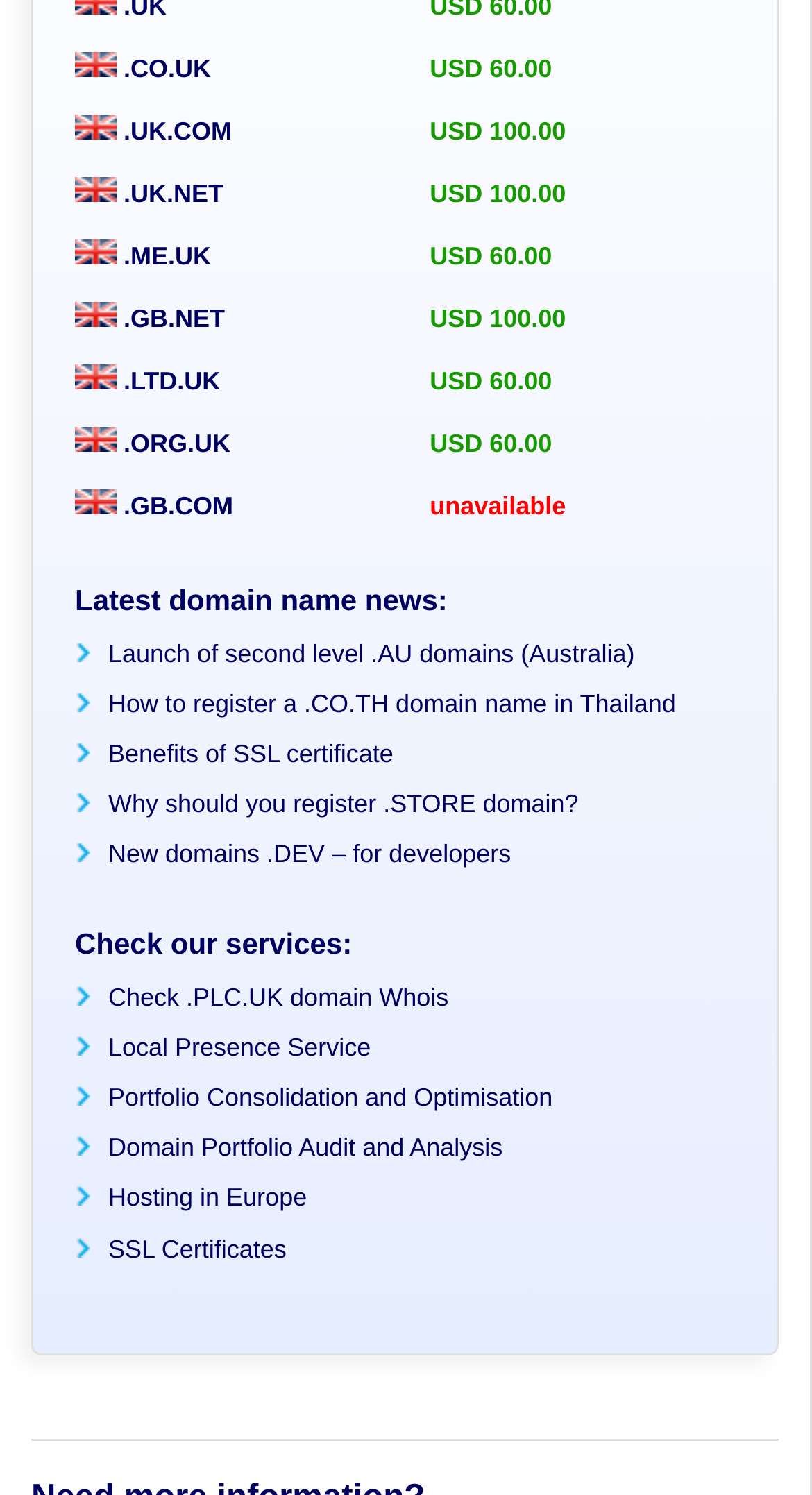How many services are listed under 'Check our services:'?
Observe the image and answer the question with a one-word or short phrase response.

7